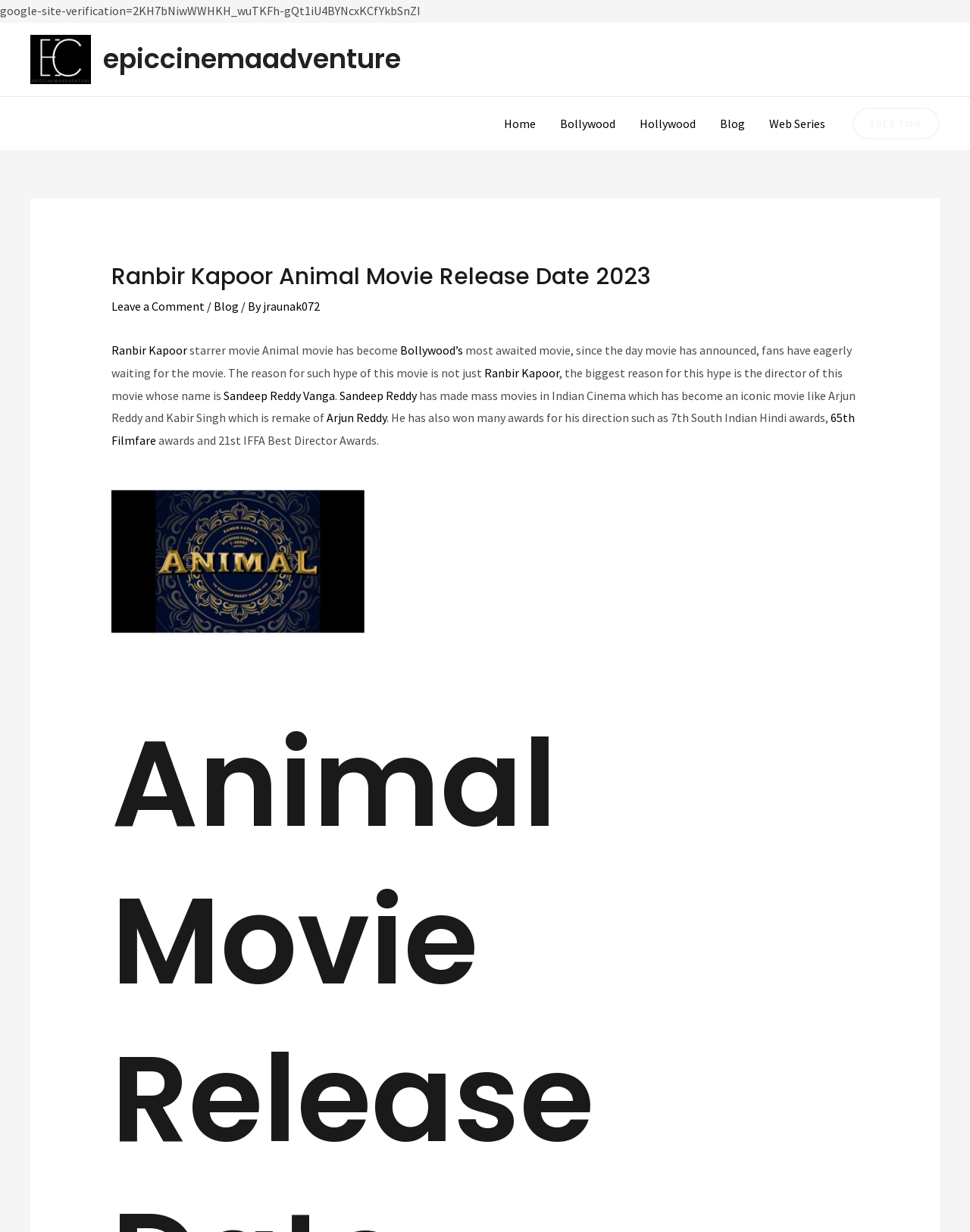Predict the bounding box for the UI component with the following description: "Blog".

[0.73, 0.079, 0.78, 0.122]